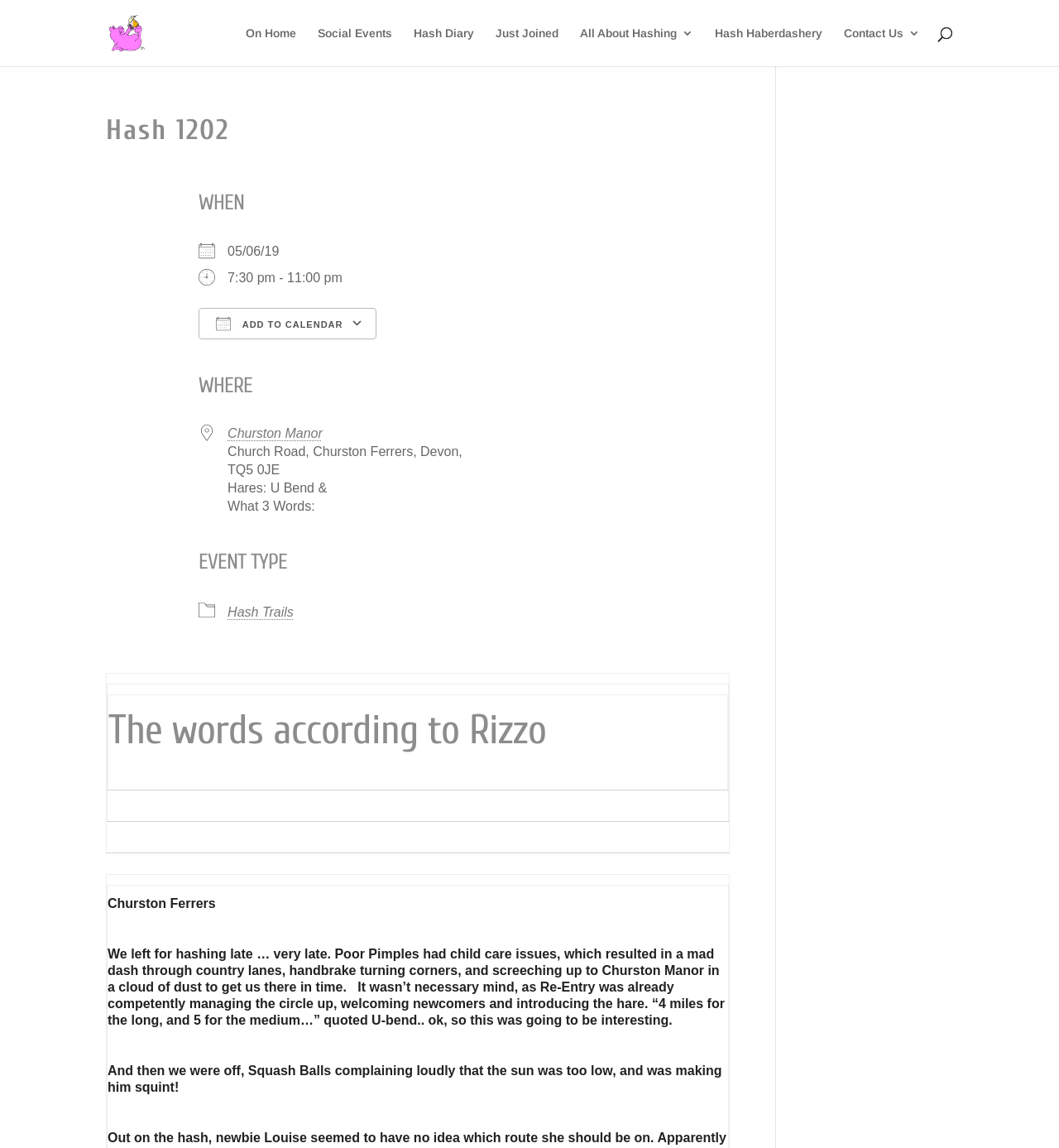Locate the bounding box coordinates of the element you need to click to accomplish the task described by this instruction: "Search for something".

[0.1, 0.0, 0.9, 0.001]